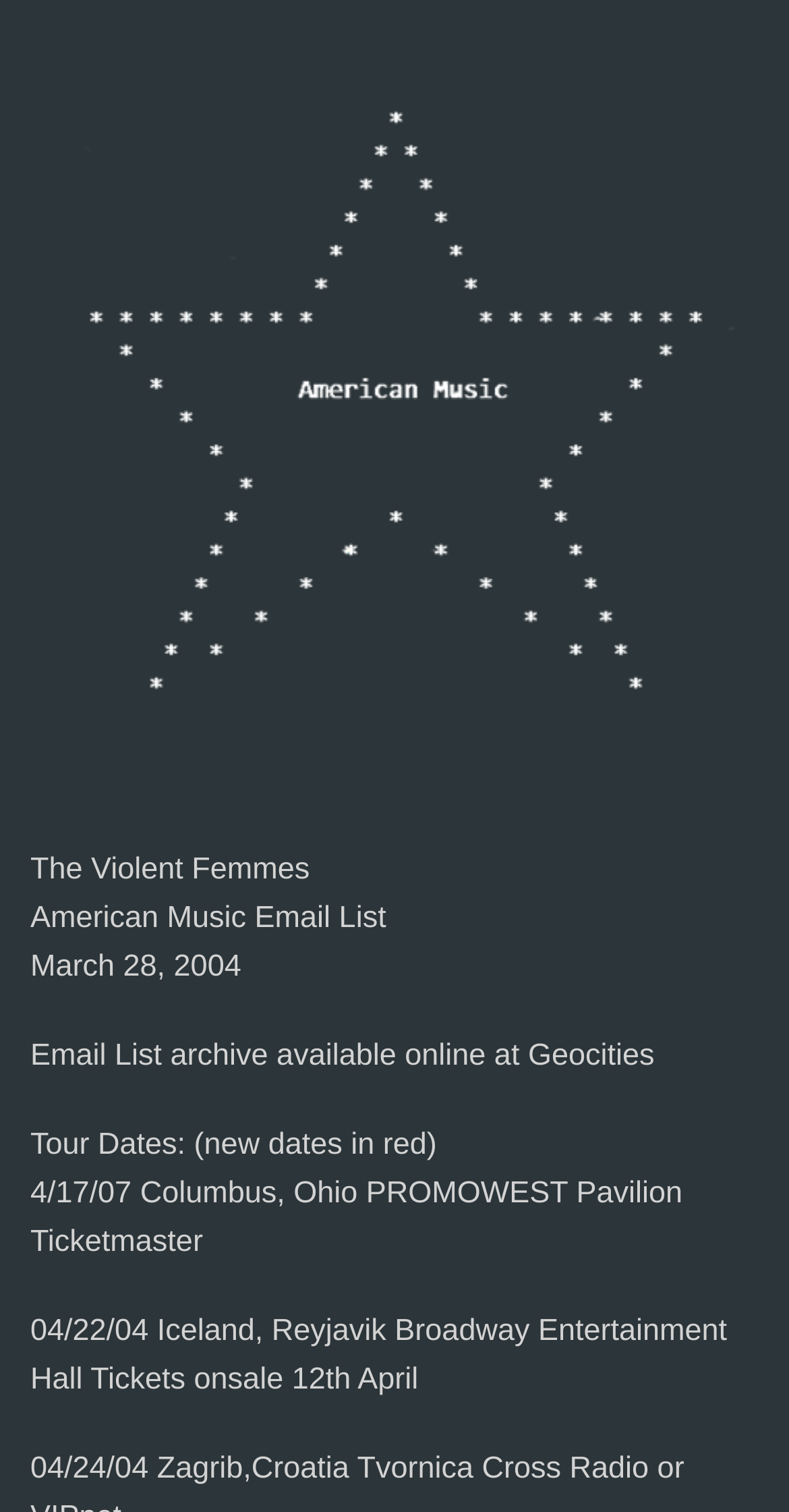What is the name of the band?
Please provide a single word or phrase based on the screenshot.

Violent Femmes